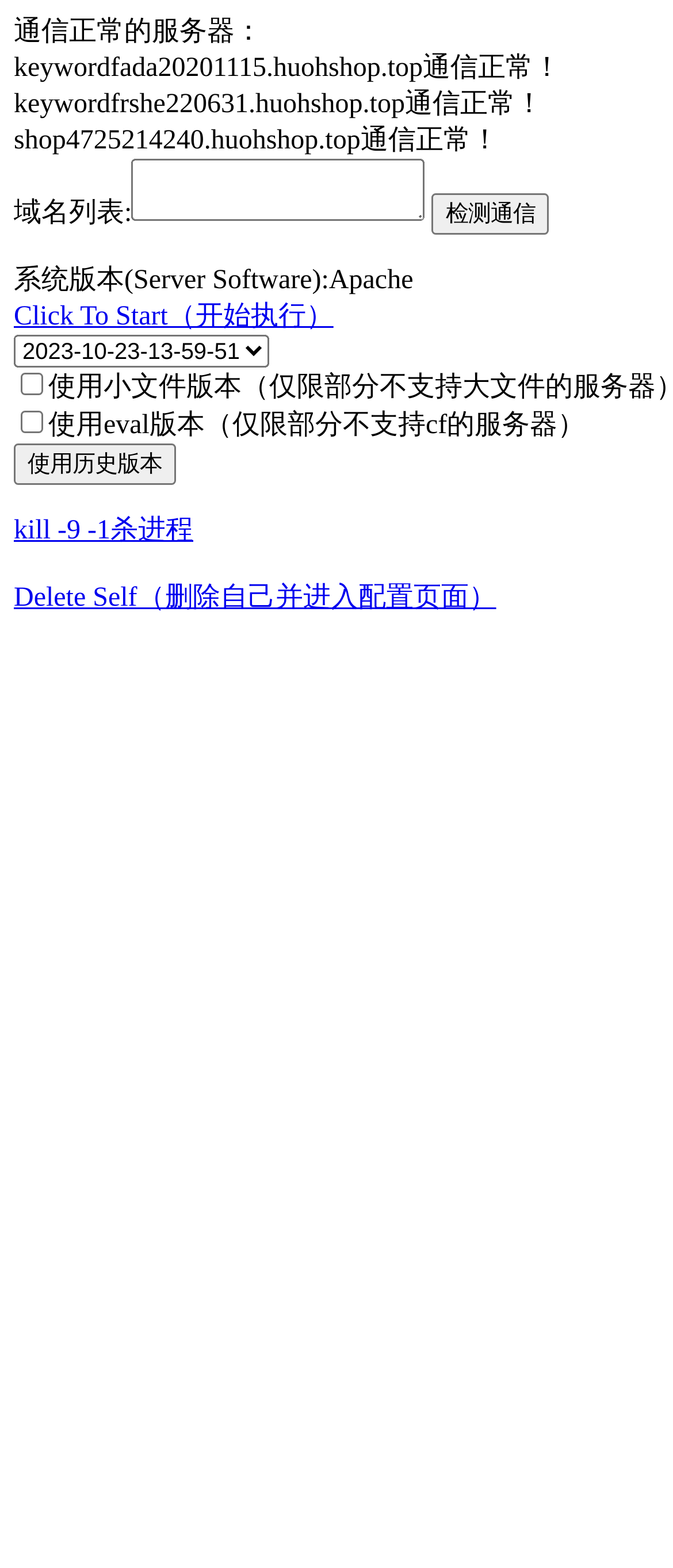Describe all significant elements and features of the webpage.

This webpage appears to be a server management page. At the top, there are three lines of text indicating the status of different servers, with domain names and the phrase "通信正常！" (meaning "communication normal" in Chinese). 

Below these lines, there is a label "域名列表:" (meaning "domain name list" in Chinese) followed by a text box and a button labeled "检测通信" (meaning "detect communication" in Chinese). 

On the left side of the page, there is a section with information about the system, including the server software version, which is Apache. There is also a link labeled "Click To Start（开始执行）" (meaning "click to start" in Chinese). 

Underneath, there is a combo box and two checkboxes with options to use small file versions or eval versions for specific servers. A button labeled "使用历史版本" (meaning "use historical version" in Chinese) is located nearby. 

Further down, there are two links: one labeled "kill -9 -1杀进程" (meaning "kill process" in Chinese) and another labeled "Delete Self（删除自己并进入配置页面）" (meaning "delete self and enter configuration page" in Chinese).